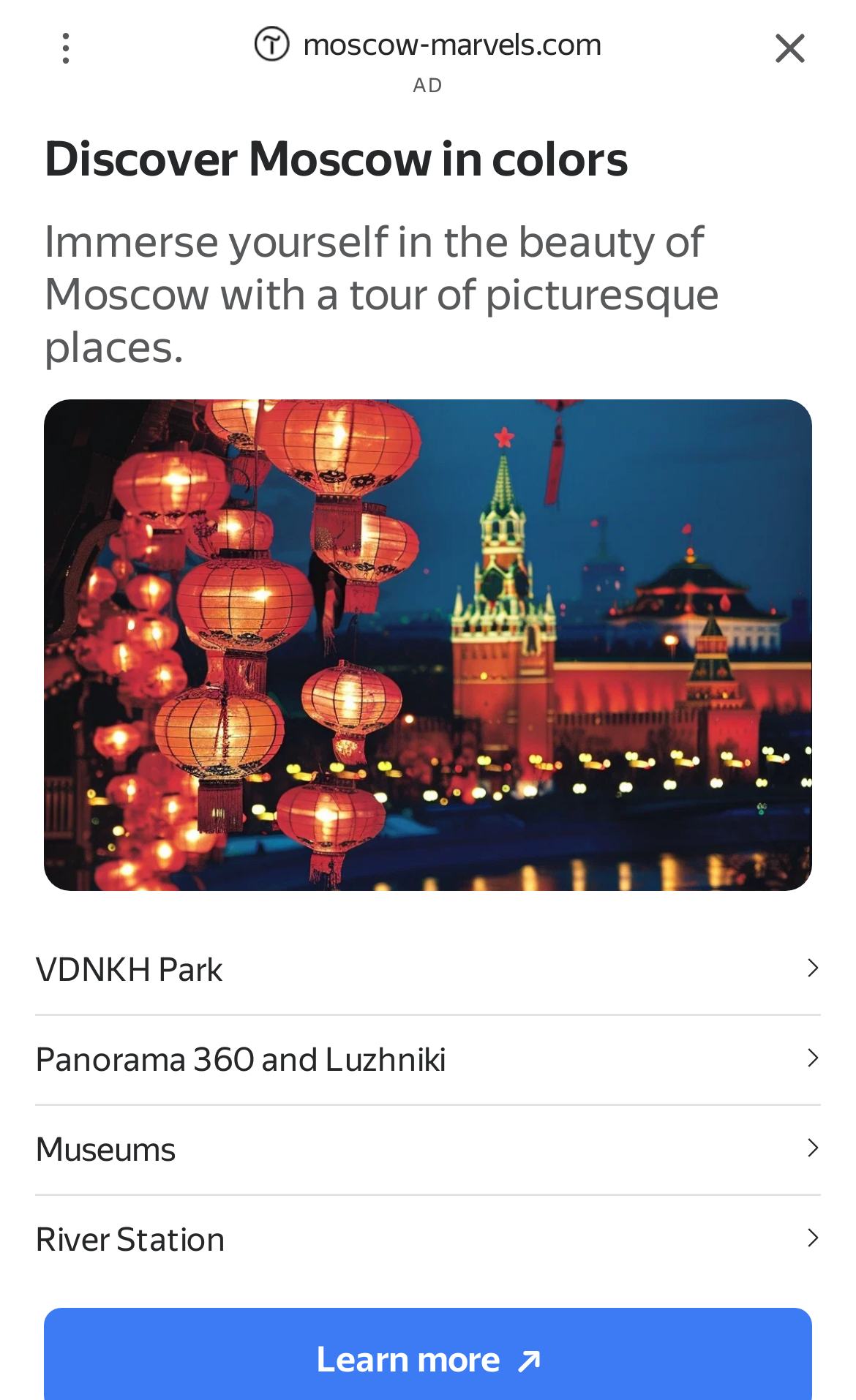Refer to the image and provide an in-depth answer to the question: 
How many static text elements are there at the bottom of the webpage?

I counted the static text elements at the bottom of the webpage, which are the text 'Используя этот сайт, вы соглашаетесь с тем, что мы используем файлы cookie.' and the text 'AD', so there are 2 static text elements in total.